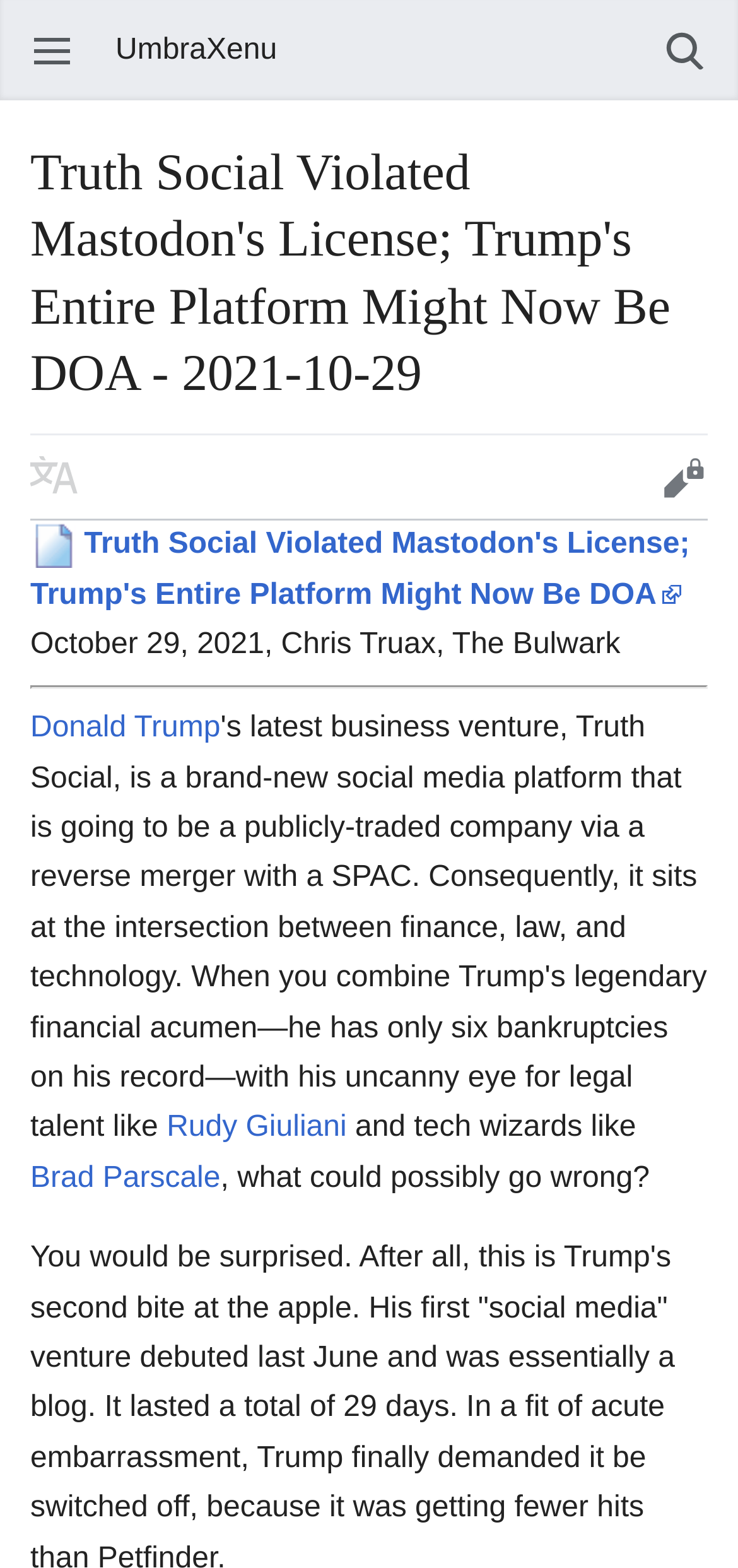Answer the question in a single word or phrase:
Who wrote the article?

Chris Truax